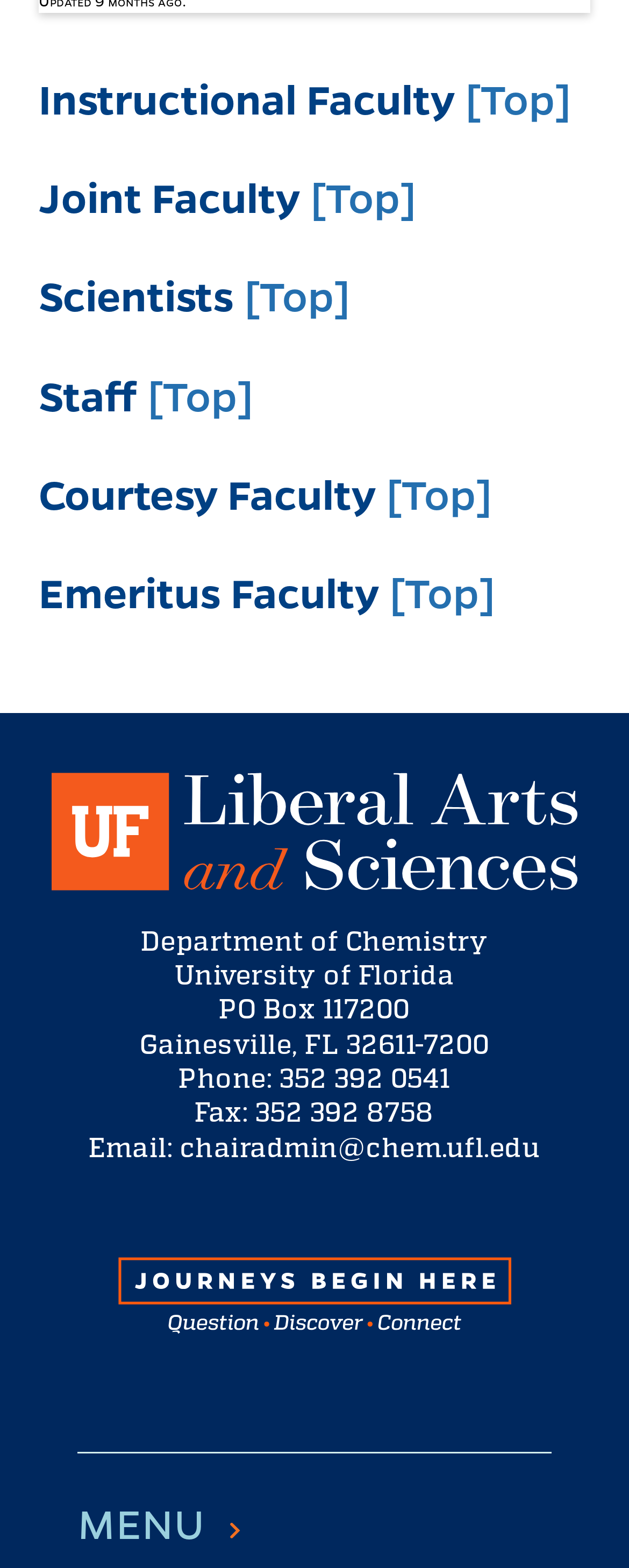Please locate the bounding box coordinates of the element that should be clicked to achieve the given instruction: "Click on MENU".

[0.123, 0.926, 0.877, 0.99]